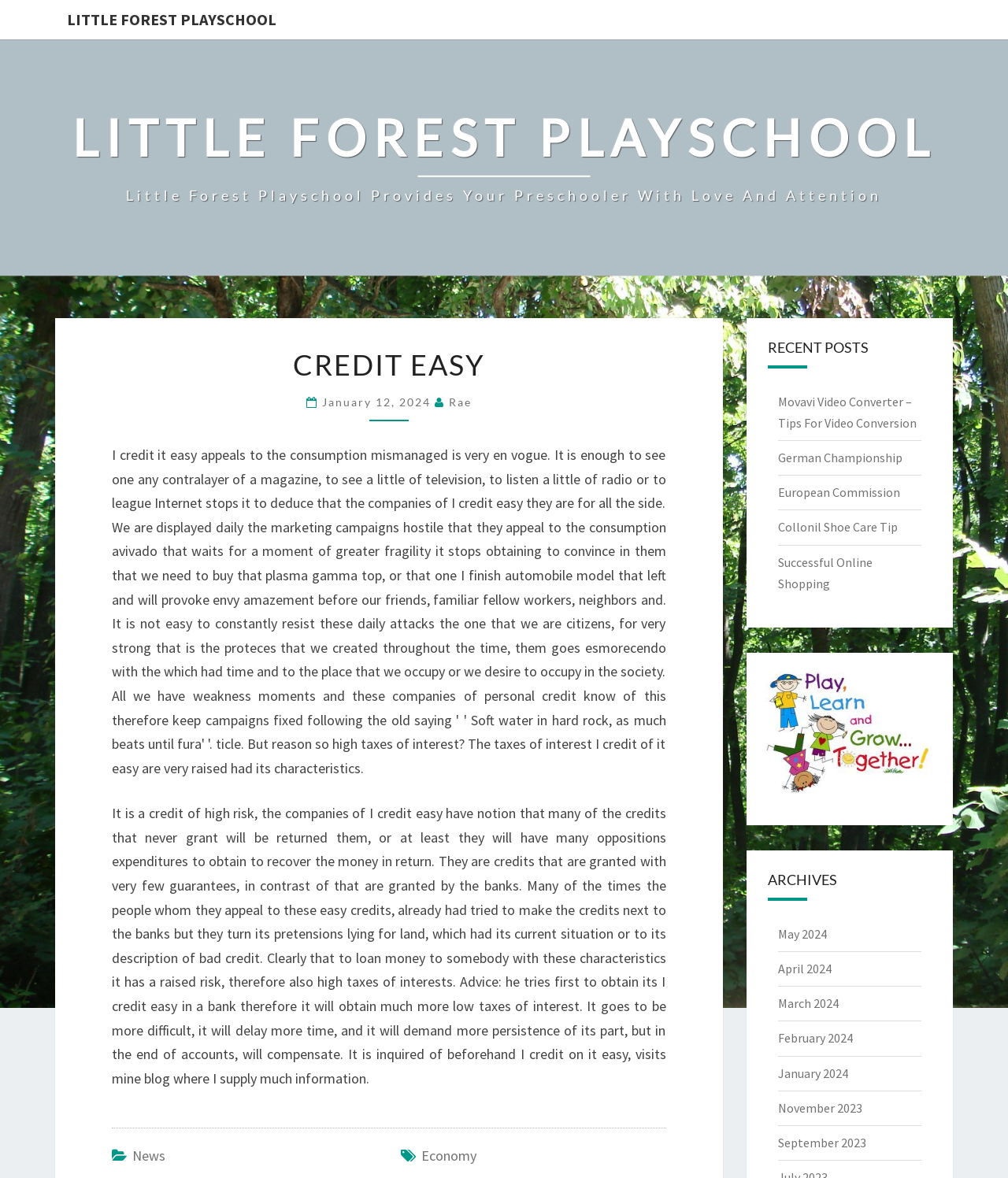Show the bounding box coordinates of the element that should be clicked to complete the task: "Check the 'RECENT POSTS' section".

[0.74, 0.27, 0.945, 0.303]